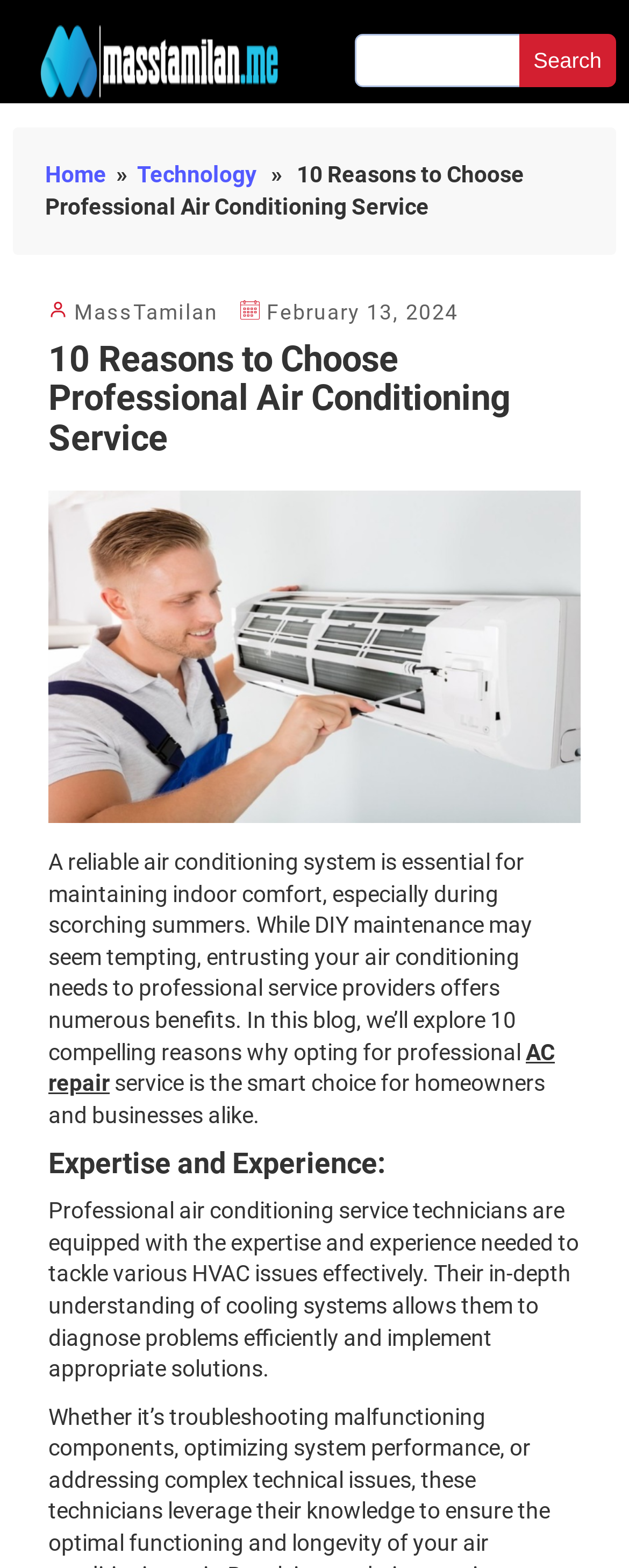What is the date of the blog post?
Please provide a single word or phrase as your answer based on the image.

February 13, 2024